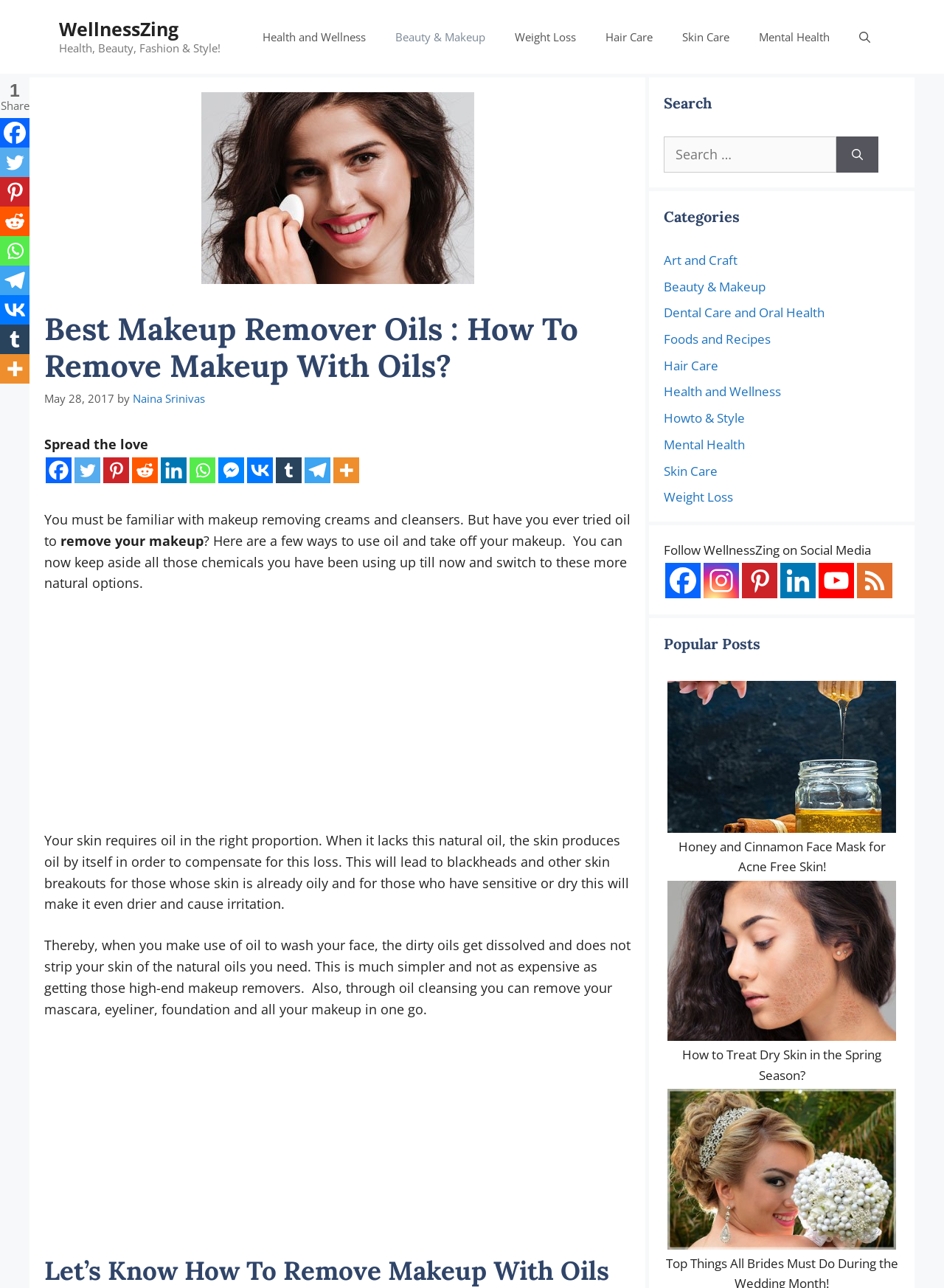Pinpoint the bounding box coordinates of the area that must be clicked to complete this instruction: "Click on the 'Beauty & Makeup' link".

[0.403, 0.011, 0.53, 0.046]